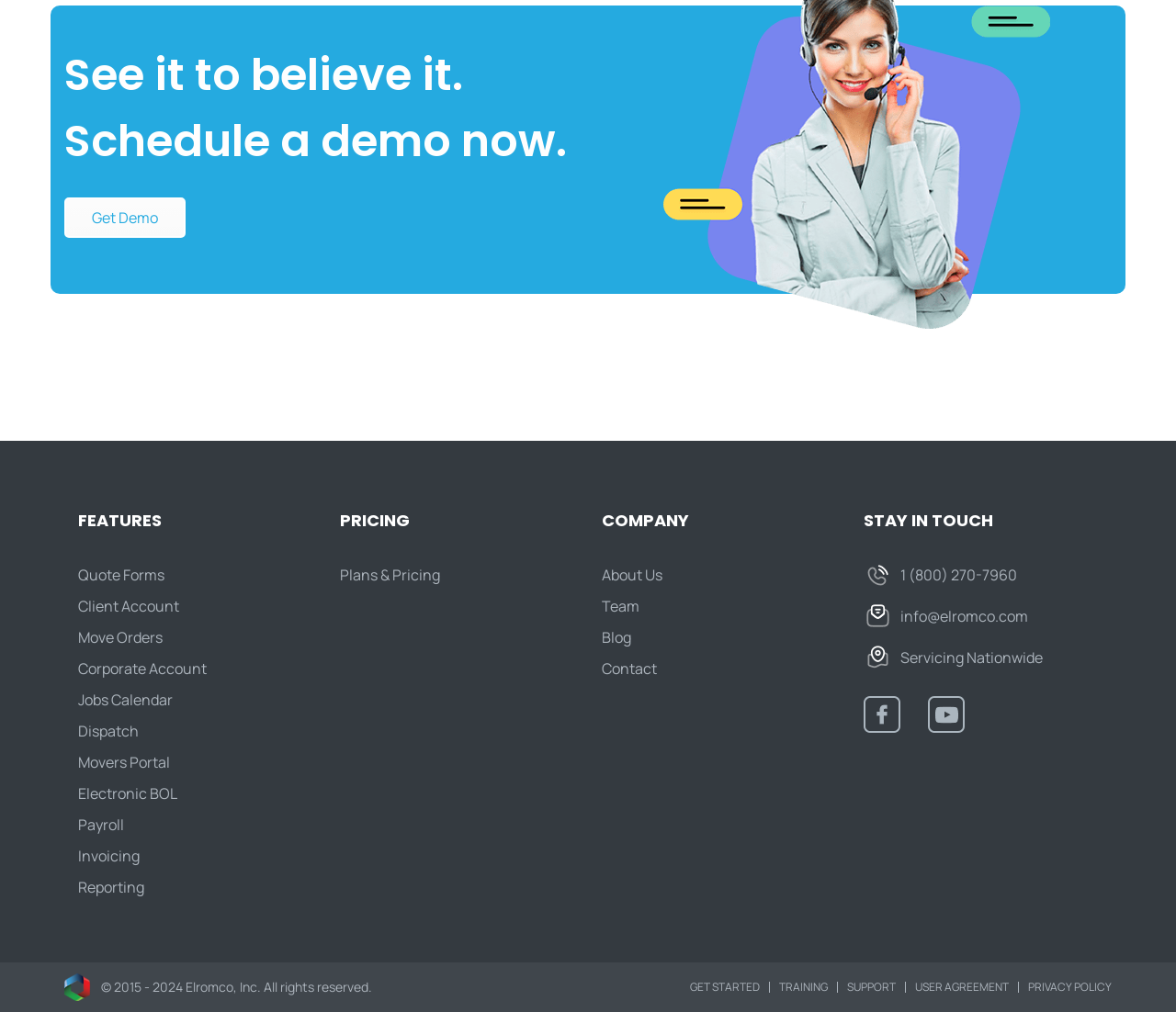Please identify the bounding box coordinates of the clickable area that will allow you to execute the instruction: "Schedule a demo now".

[0.055, 0.195, 0.158, 0.235]